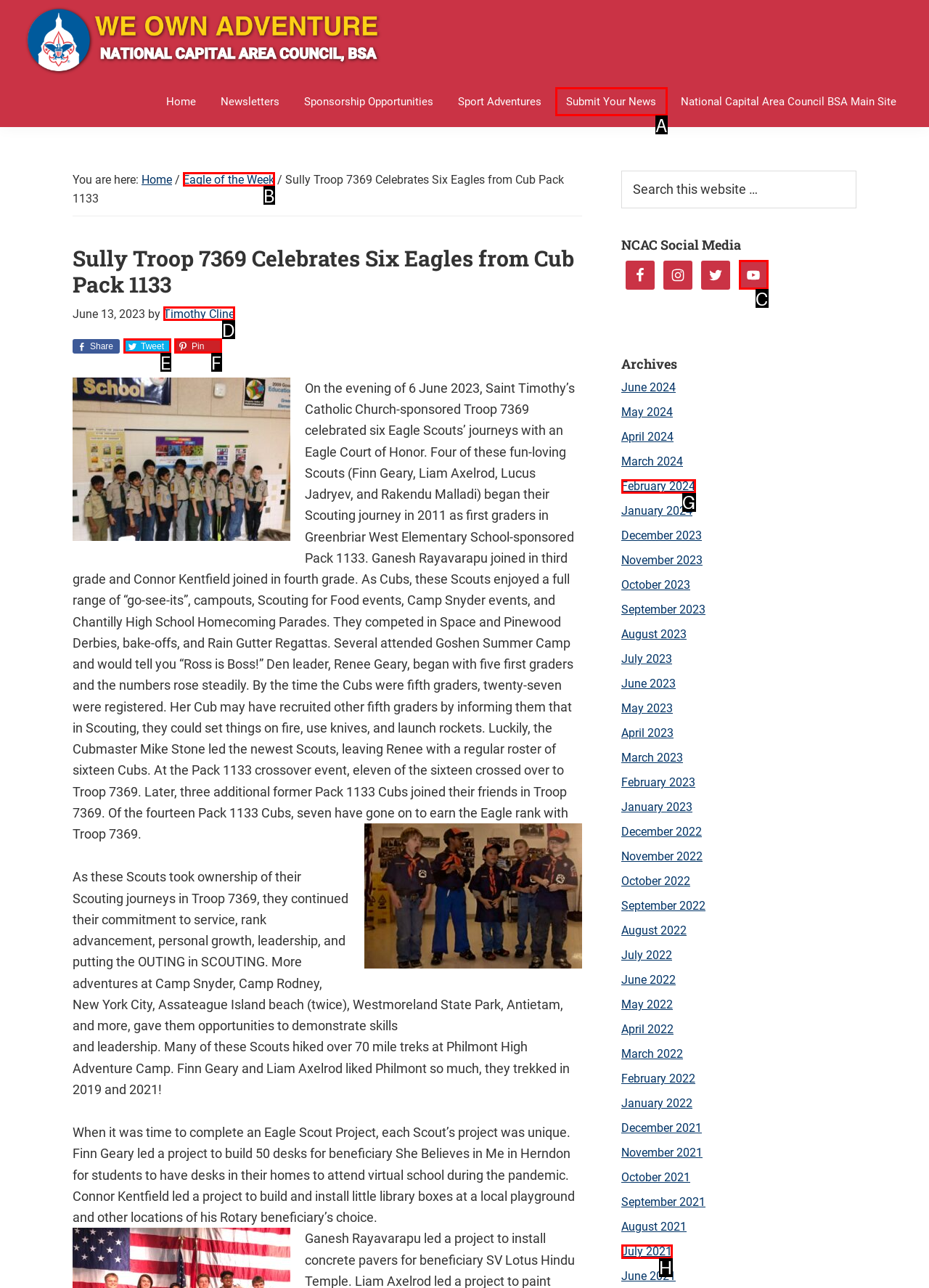Select the HTML element that corresponds to the description: July 2021
Reply with the letter of the correct option from the given choices.

H